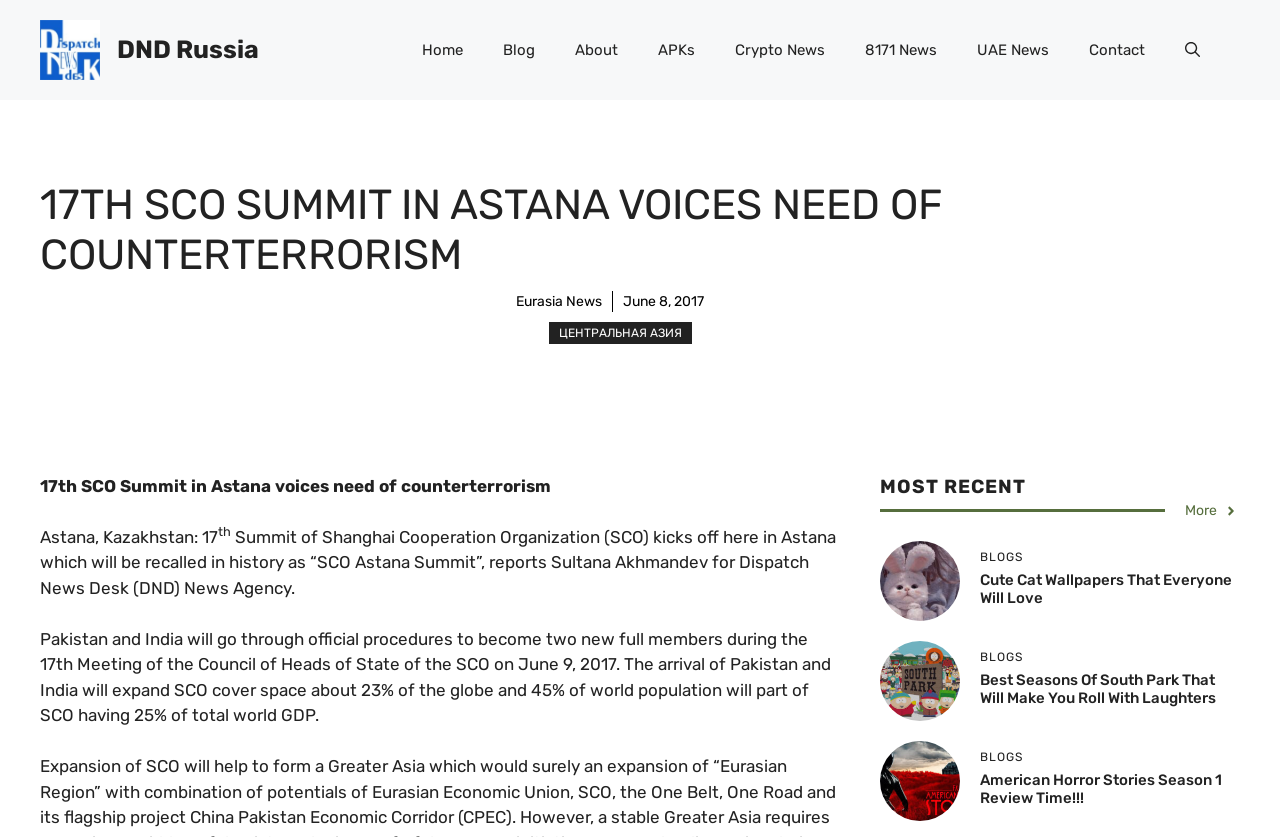Identify the bounding box of the HTML element described as: "alt="Best seasons of South Park"".

[0.688, 0.8, 0.75, 0.824]